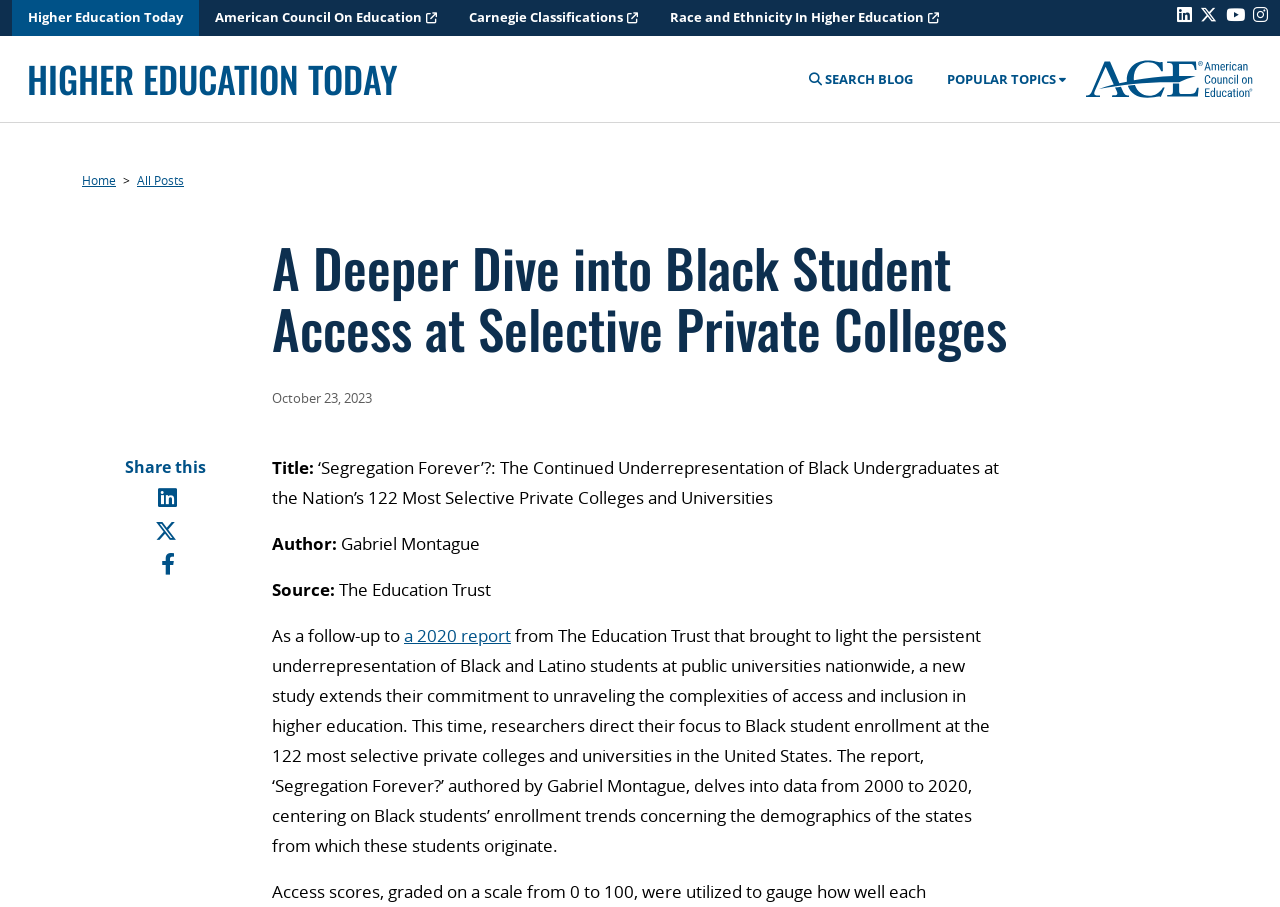Could you determine the bounding box coordinates of the clickable element to complete the instruction: "Read the report 'a 2020 report'"? Provide the coordinates as four float numbers between 0 and 1, i.e., [left, top, right, bottom].

[0.316, 0.687, 0.399, 0.713]